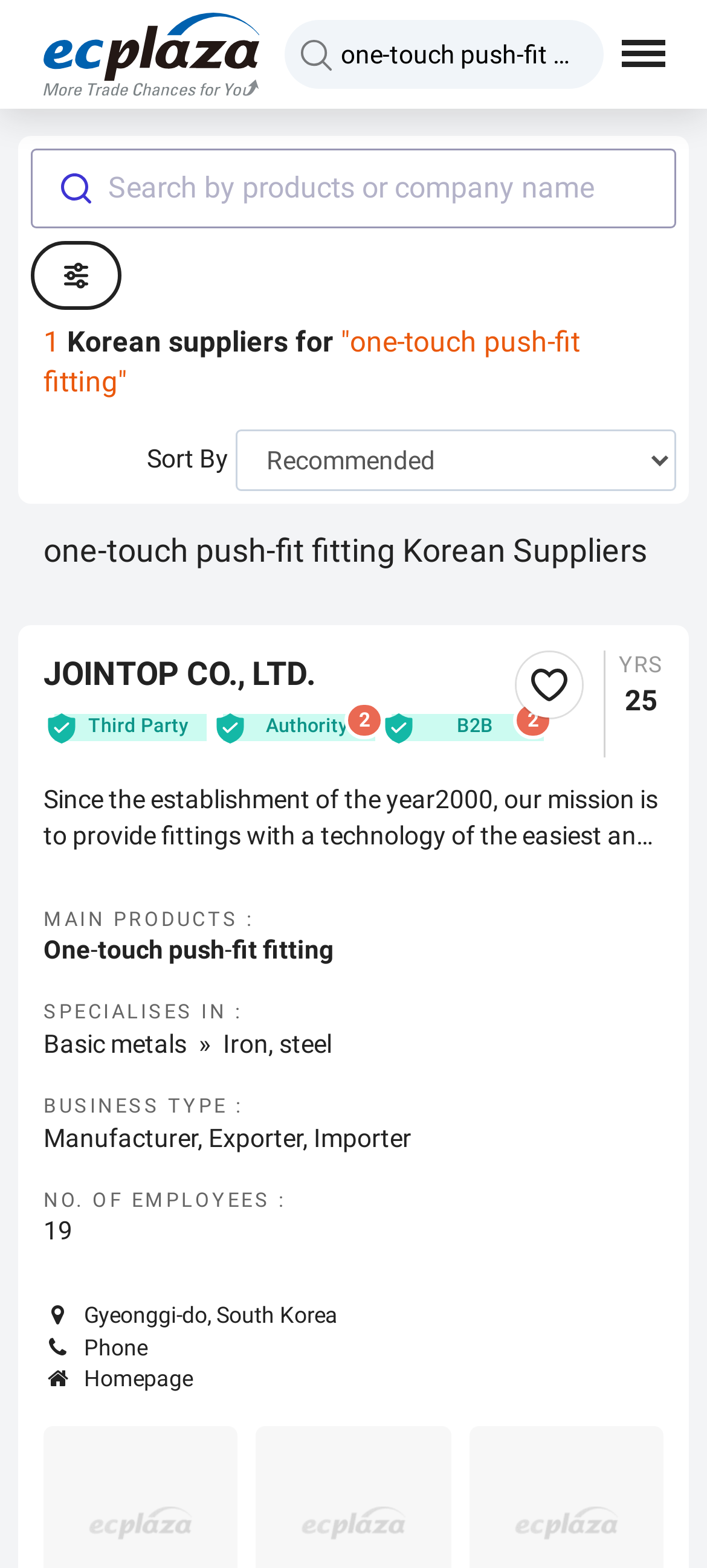What is the main product of the supplier?
Can you give a detailed and elaborate answer to the question?

I found the main product by looking at the static text 'MAIN PRODUCTS :' and its corresponding value 'One-touch push-fit fitting'.